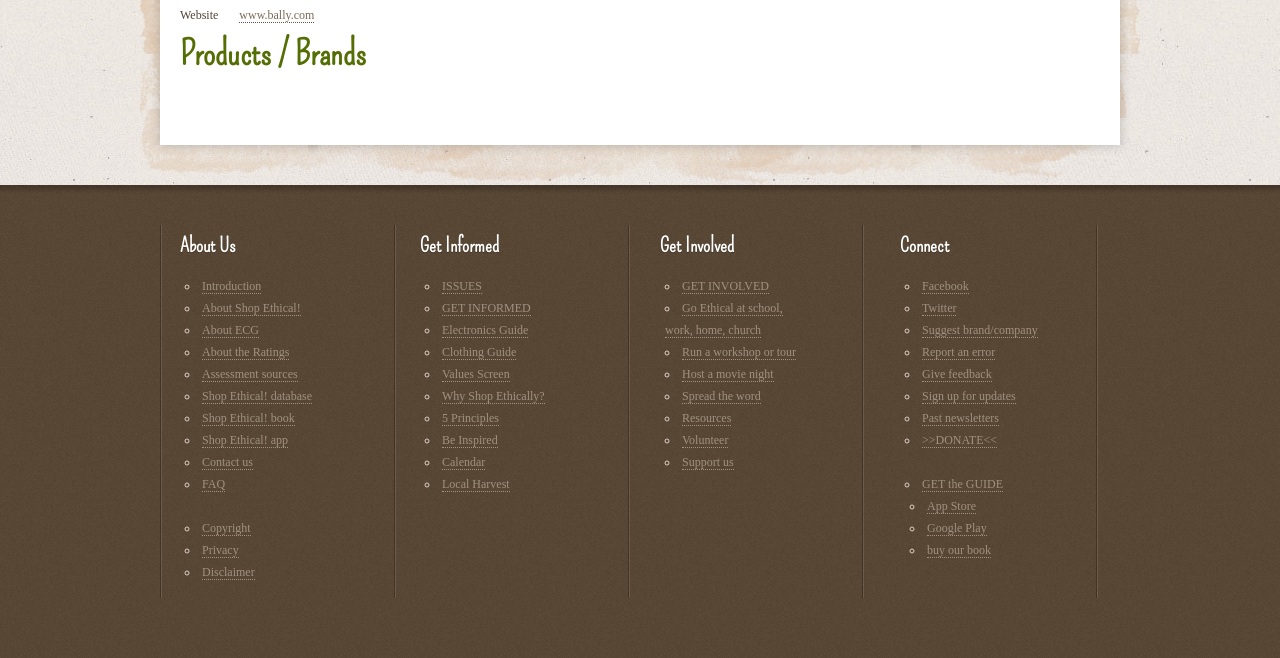Find the bounding box coordinates of the area to click in order to follow the instruction: "Read about 'Shop Ethical! database'".

[0.158, 0.591, 0.244, 0.614]